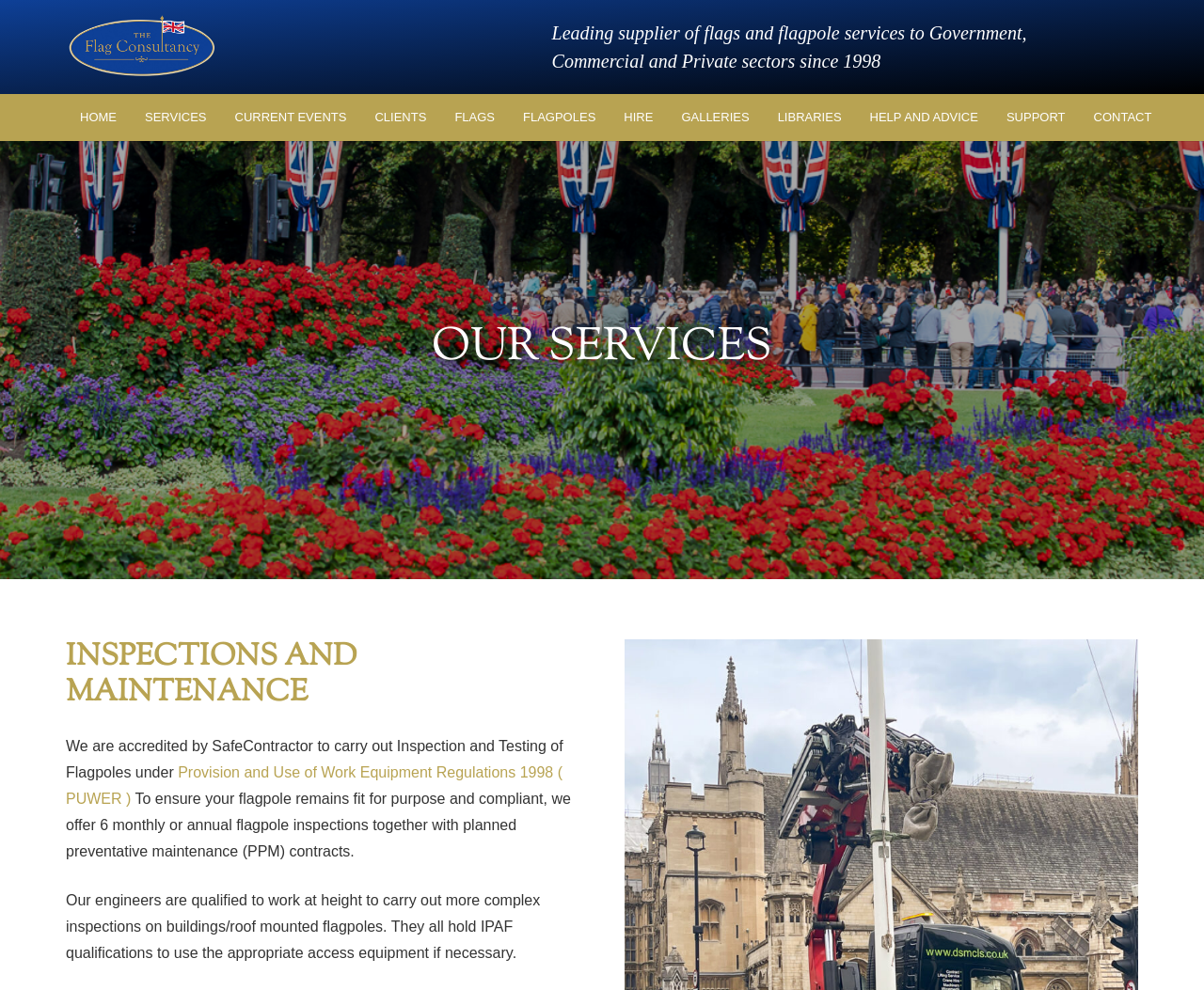Please answer the following query using a single word or phrase: 
What is the company's area of expertise?

Flags and flagpole services